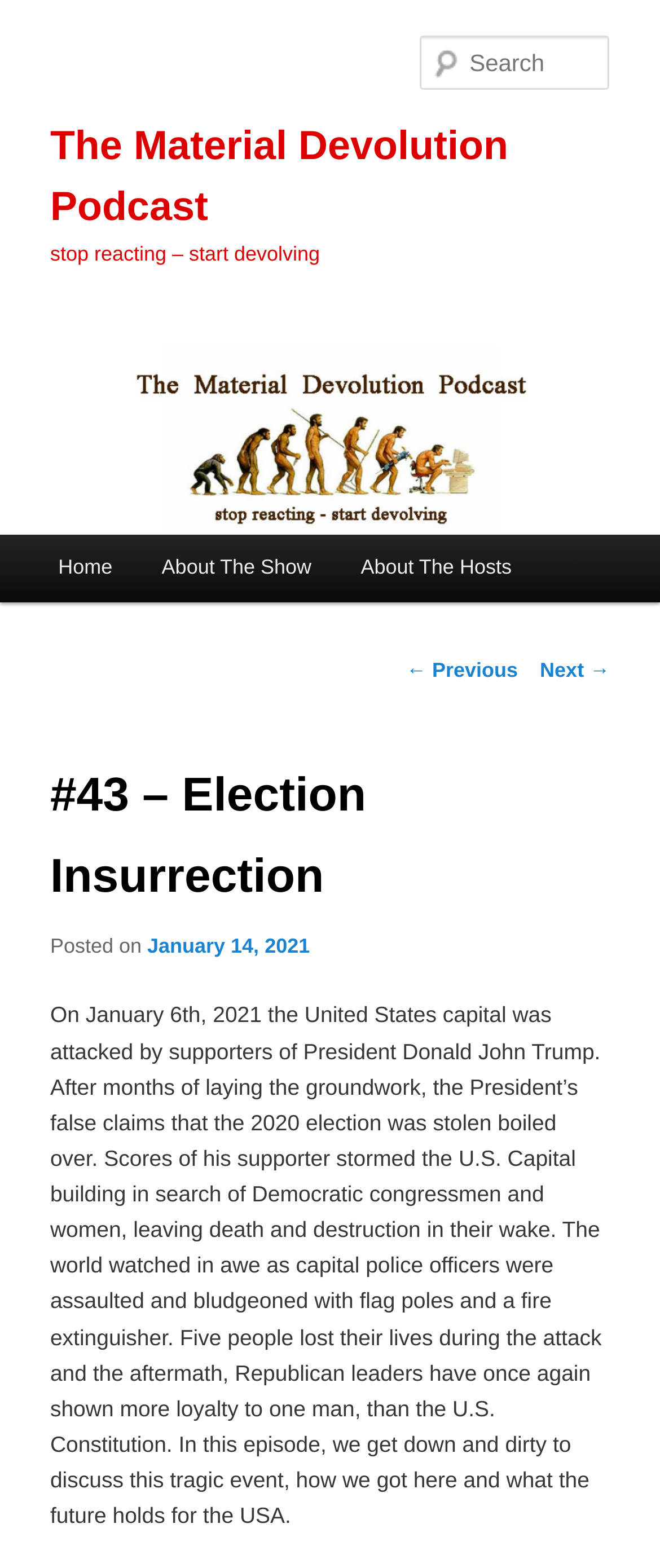Please provide the bounding box coordinates for the element that needs to be clicked to perform the following instruction: "Listen to the previous episode". The coordinates should be given as four float numbers between 0 and 1, i.e., [left, top, right, bottom].

[0.615, 0.42, 0.785, 0.435]